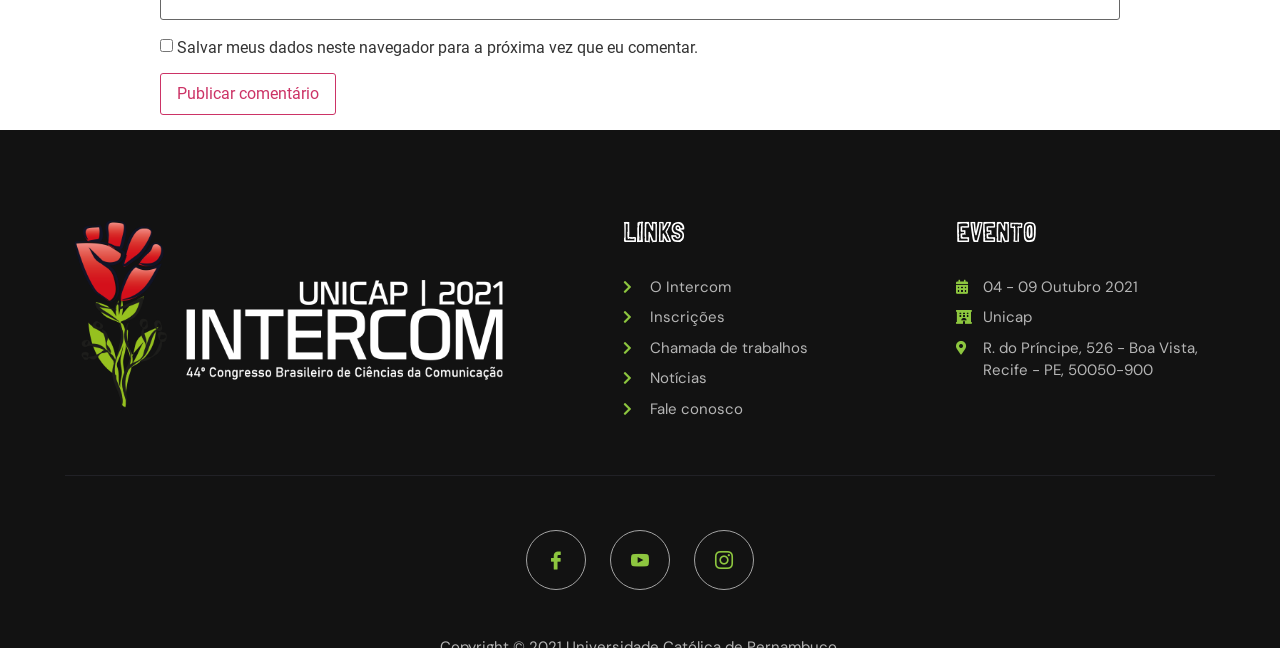Based on the provided description, "admin", find the bounding box of the corresponding UI element in the screenshot.

None